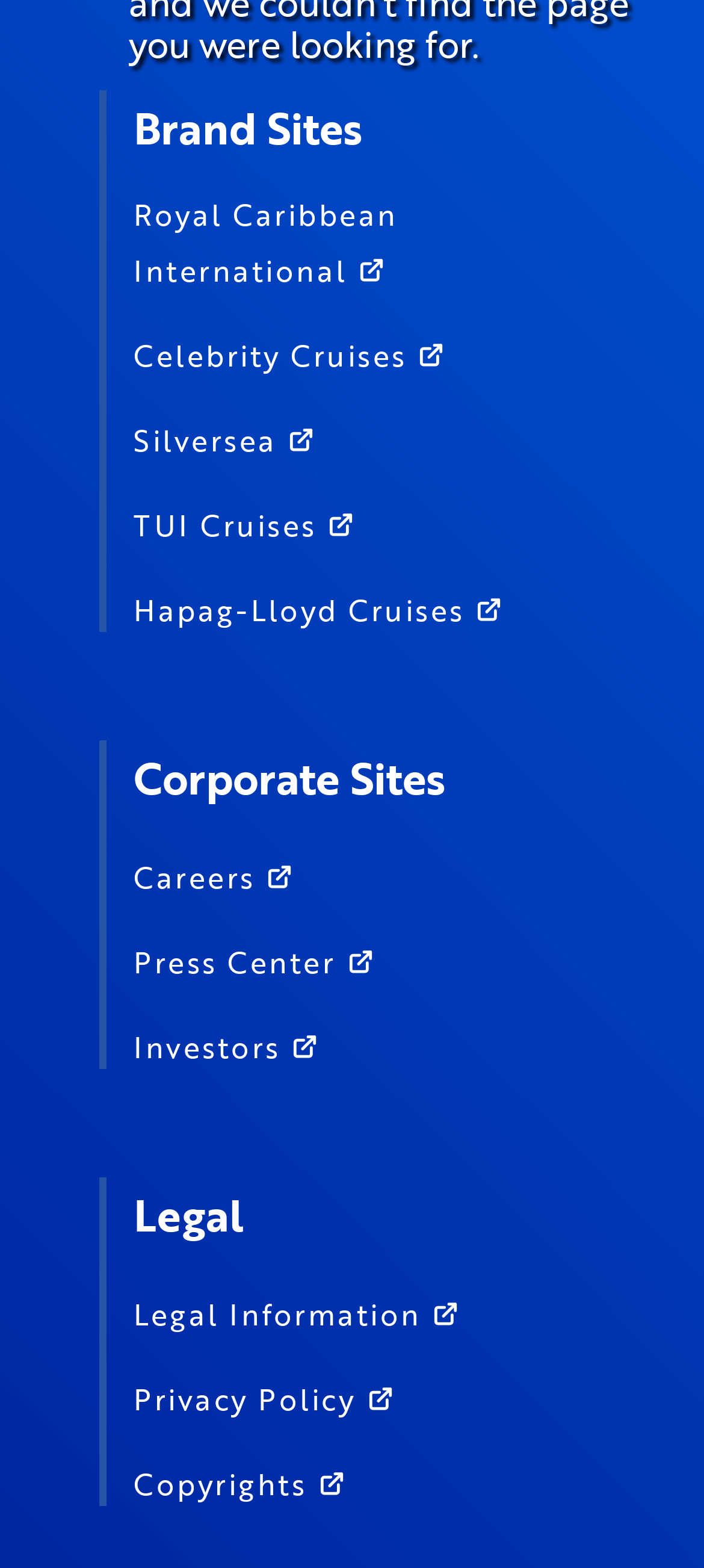Could you find the bounding box coordinates of the clickable area to complete this instruction: "Read Legal Information"?

[0.19, 0.817, 0.859, 0.852]